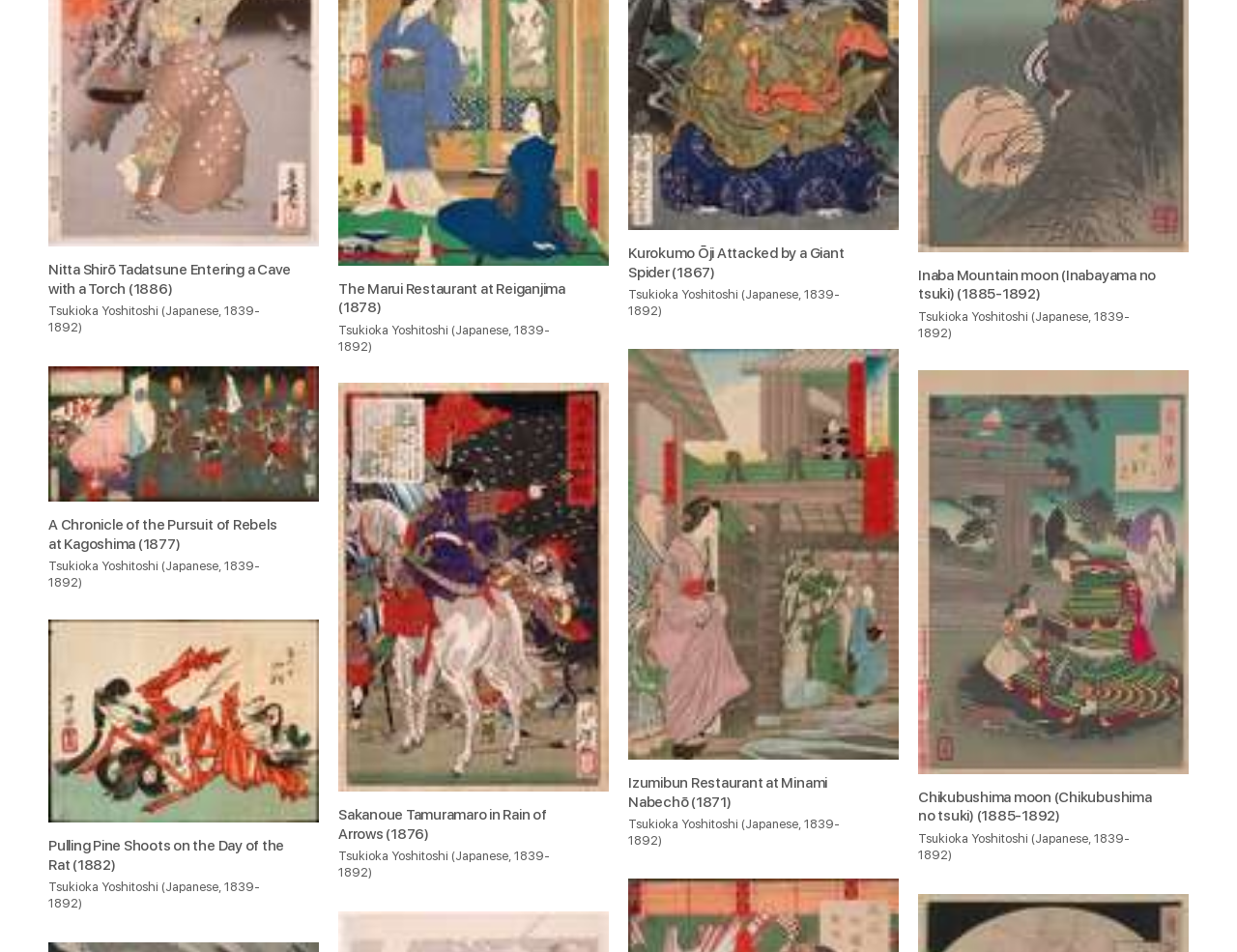How many artworks are displayed on this webpage? Analyze the screenshot and reply with just one word or a short phrase.

9